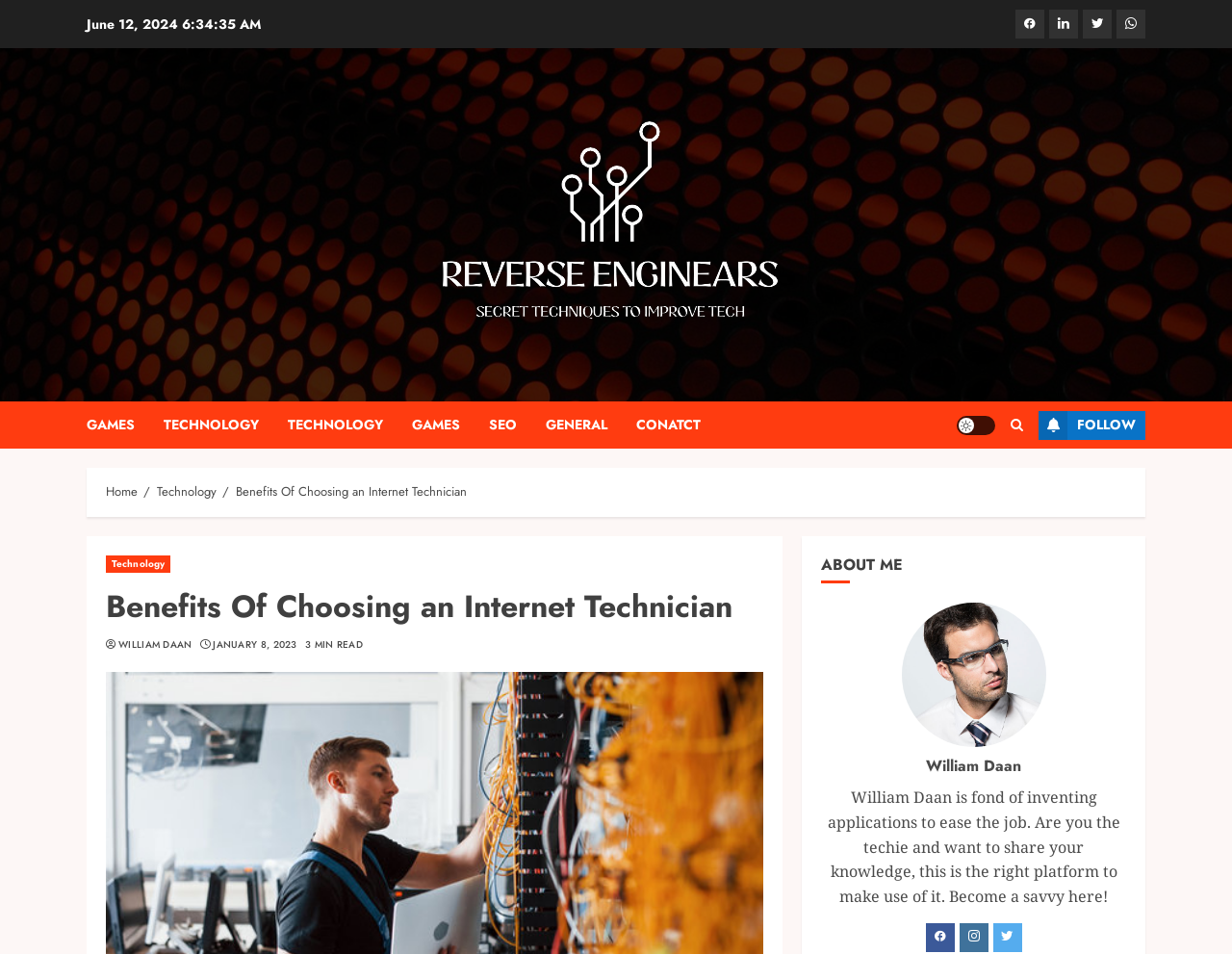From the webpage screenshot, identify the region described by William Daan. Provide the bounding box coordinates as (top-left x, top-left y, bottom-right x, bottom-right y), with each value being a floating point number between 0 and 1.

[0.096, 0.669, 0.156, 0.684]